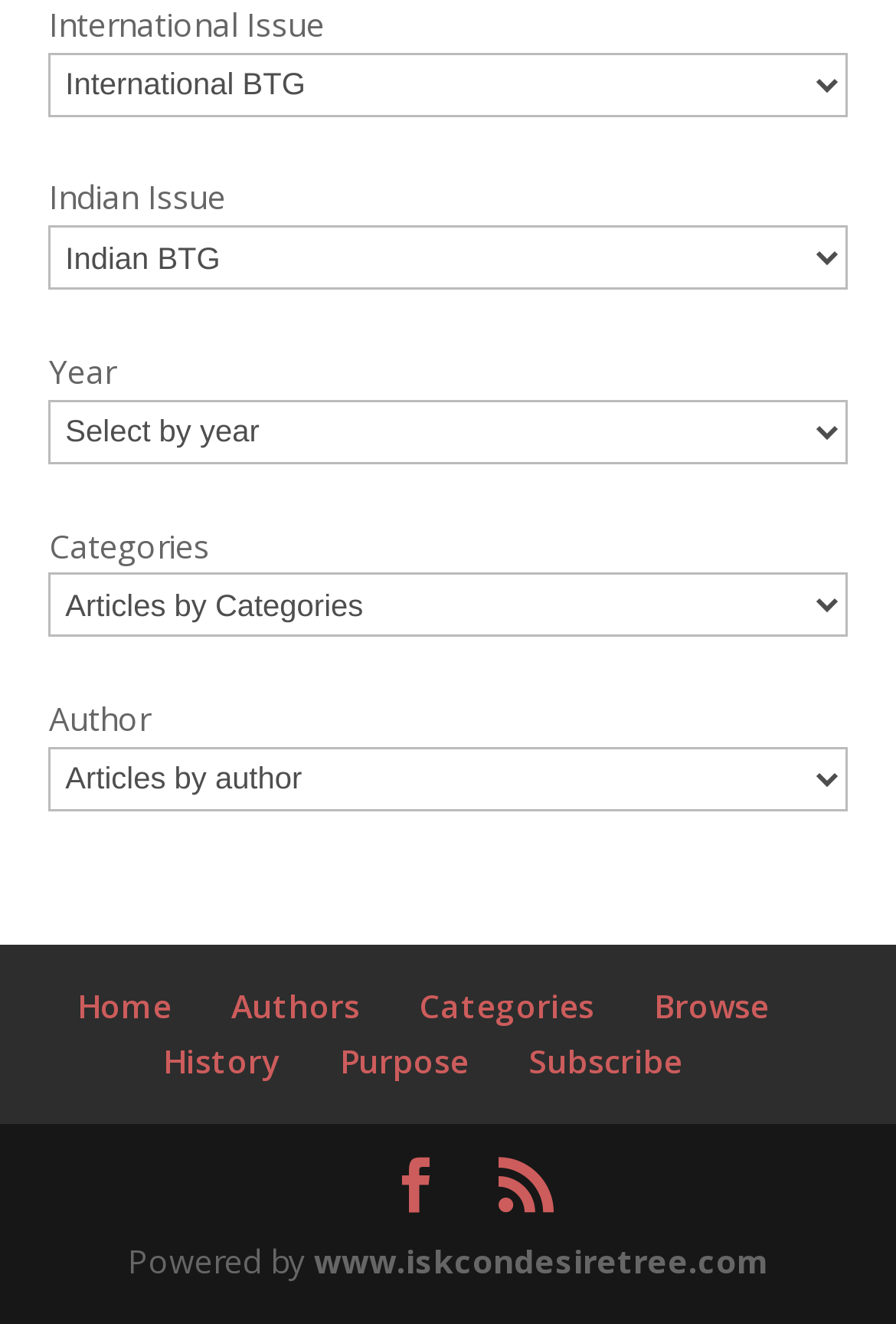Identify the bounding box coordinates of the section that should be clicked to achieve the task described: "Select an international issue".

[0.055, 0.039, 0.945, 0.088]